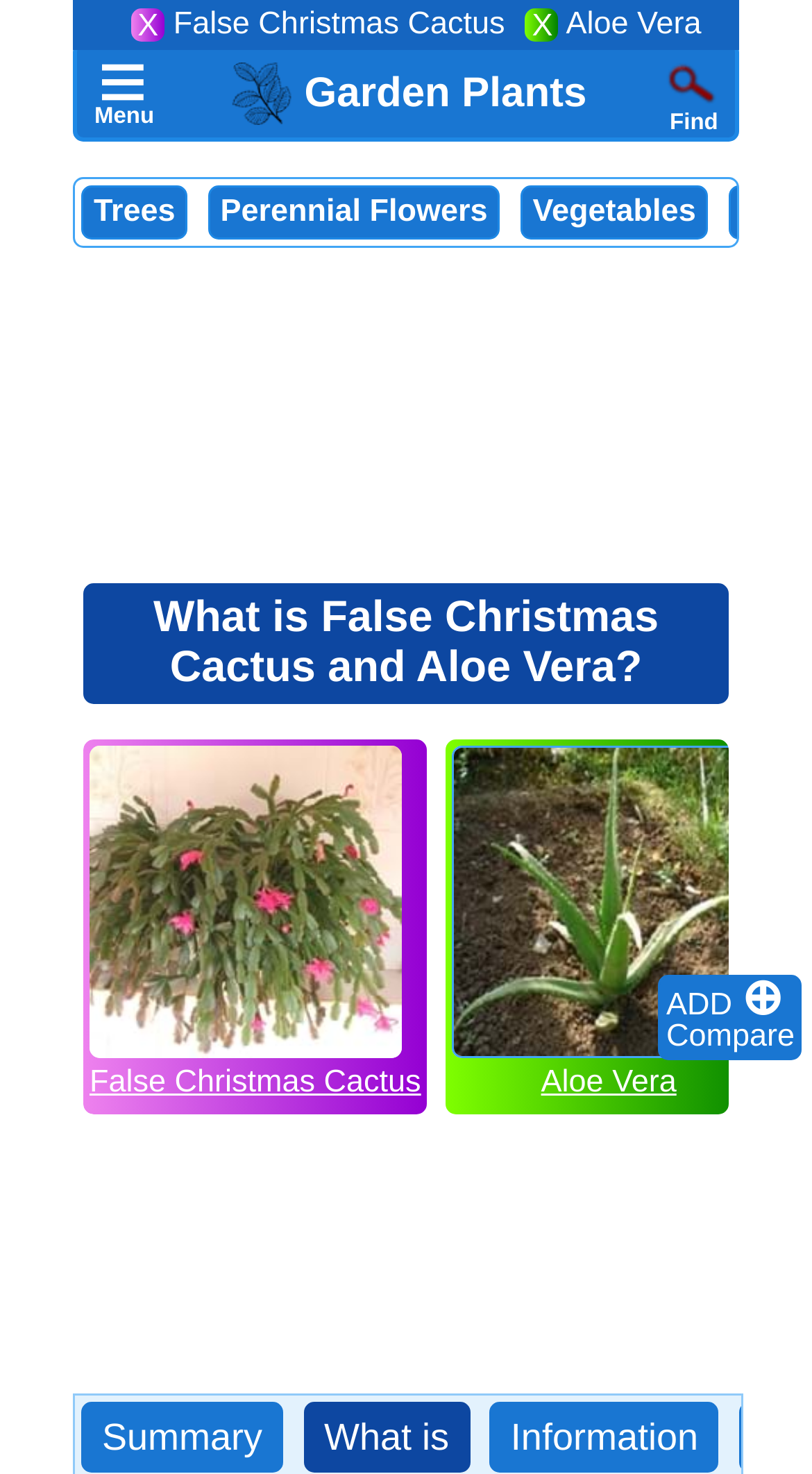Identify and provide the bounding box for the element described by: "parent_node: Finnjet as Minoan Lines-ferry!".

None